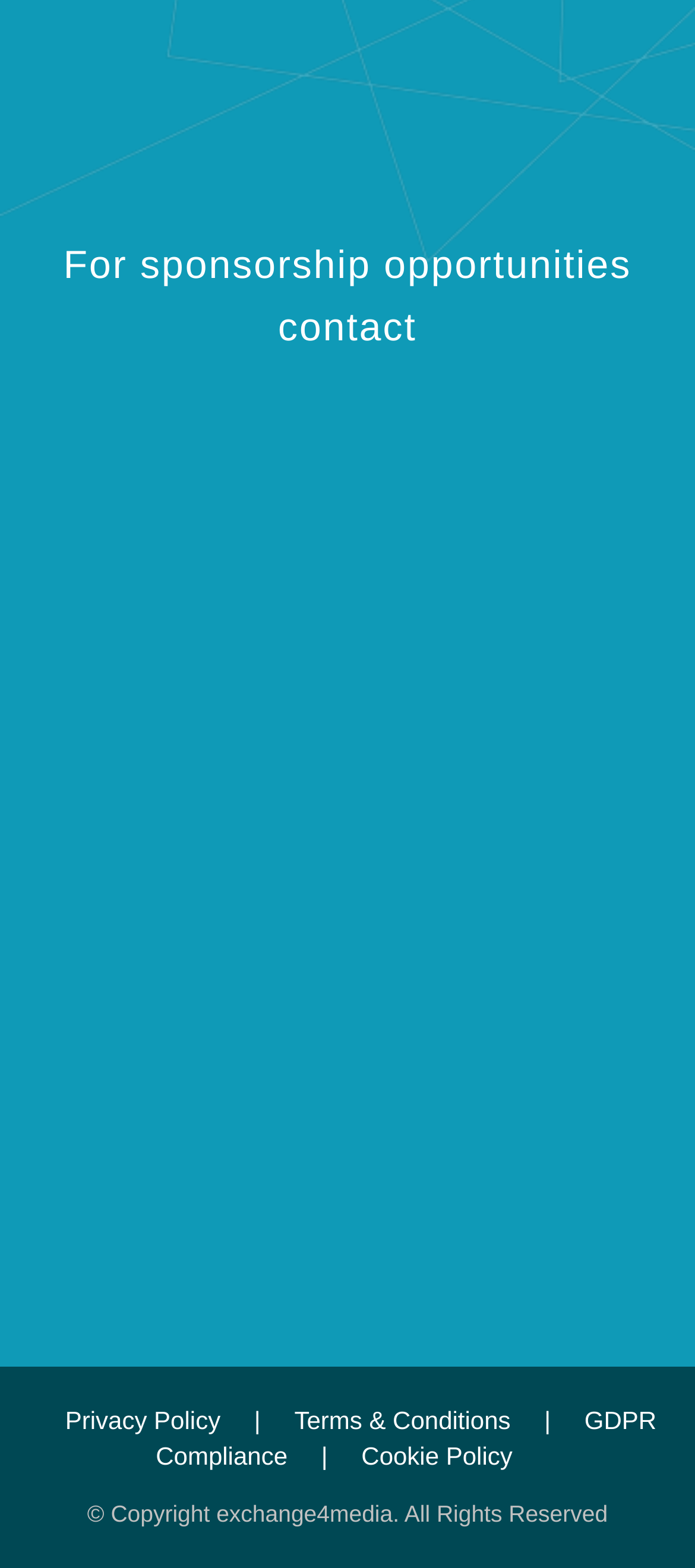Please answer the following question using a single word or phrase: 
What is the copyright statement at the bottom of the page?

© Copyright exchange4media. All Rights Reserved